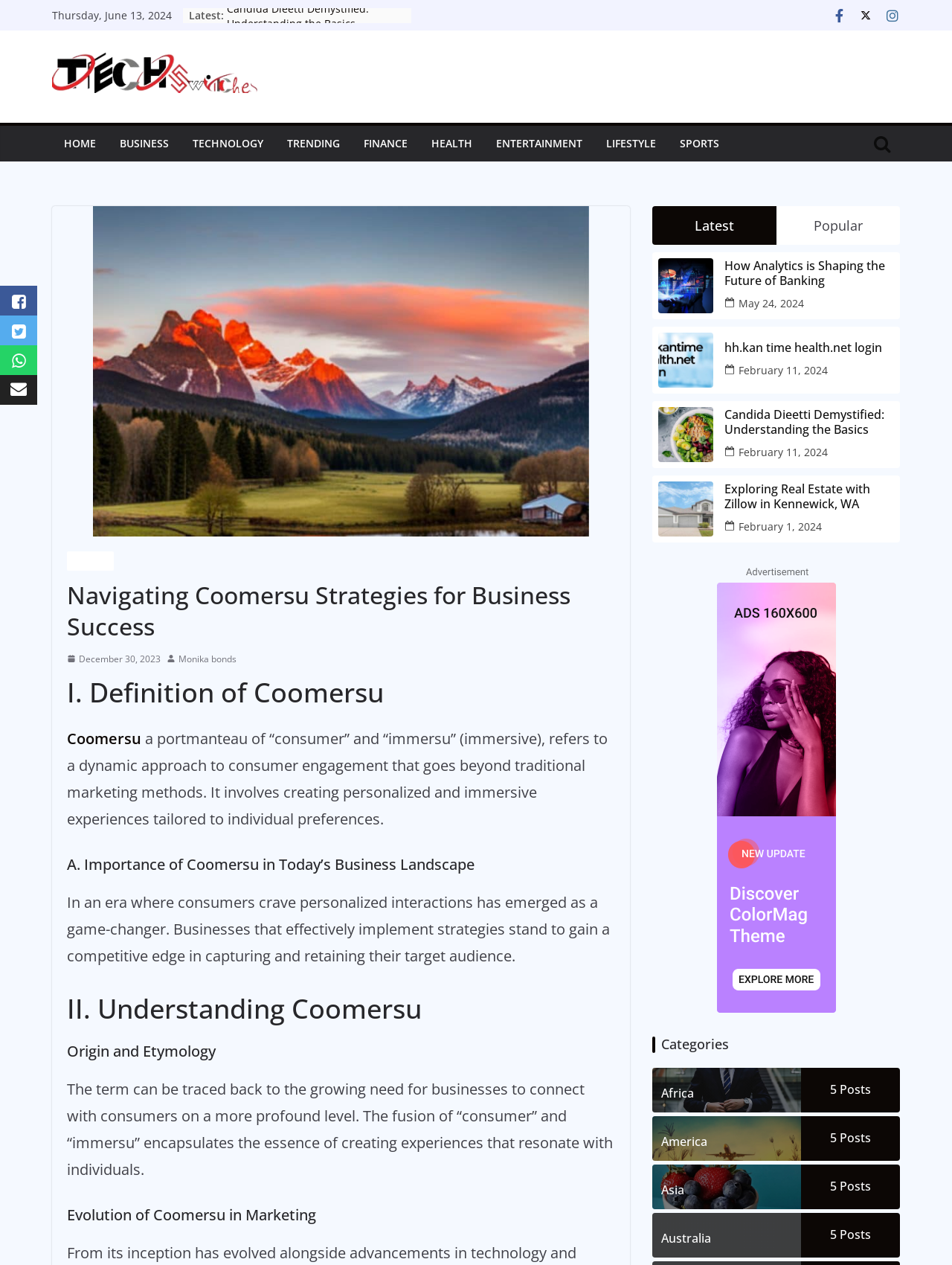How many main categories are listed at the top of the page?
Refer to the image and give a detailed answer to the query.

I counted the main categories listed at the top of the page, which are HOME, BUSINESS, TECHNOLOGY, TRENDING, FINANCE, HEALTH, ENTERTAINMENT, and LIFESTYLE. There are 8 categories in total.